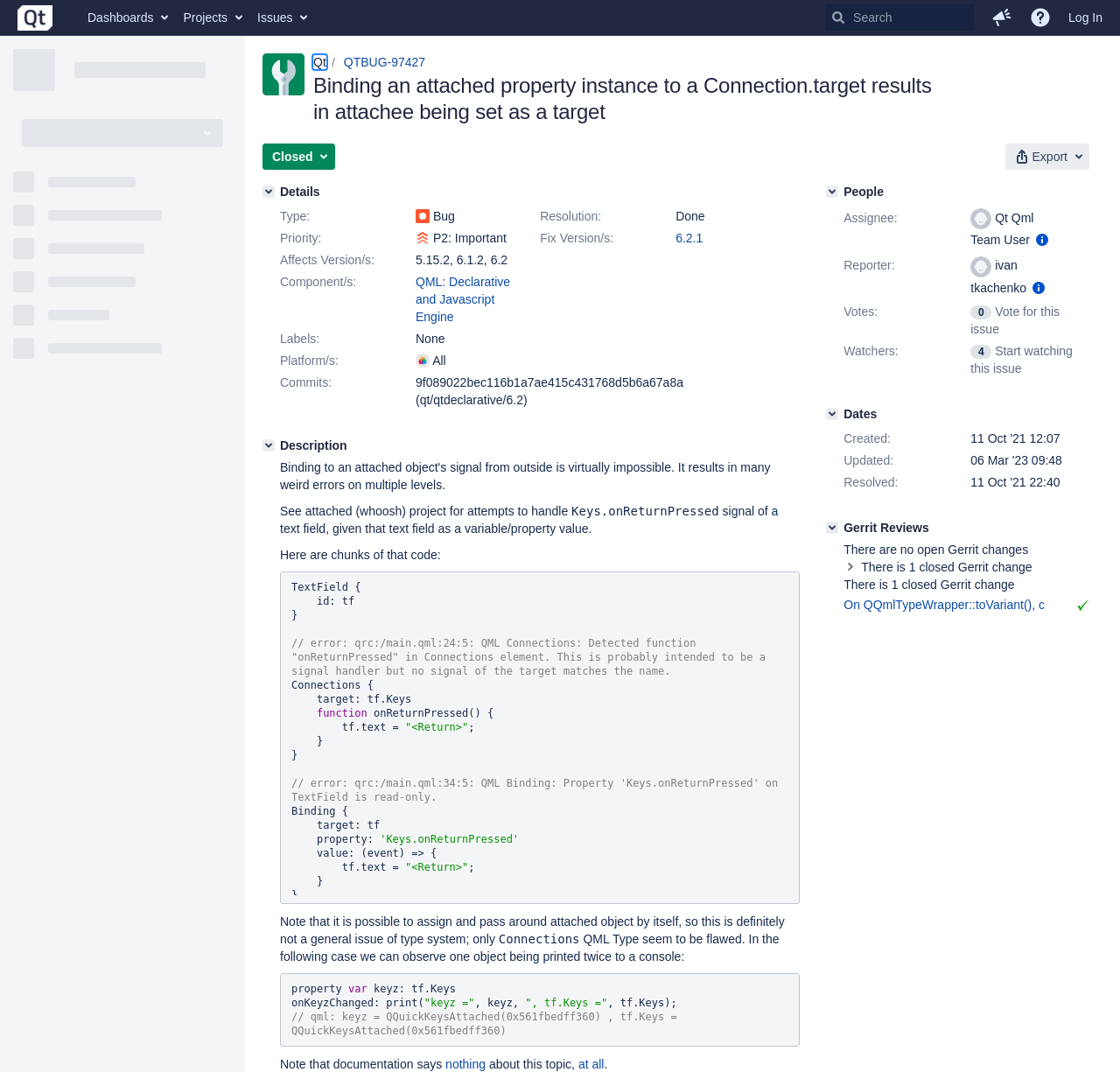Provide a brief response in the form of a single word or phrase:
What is the component of the issue?

QML: Declarative and Javascript Engine